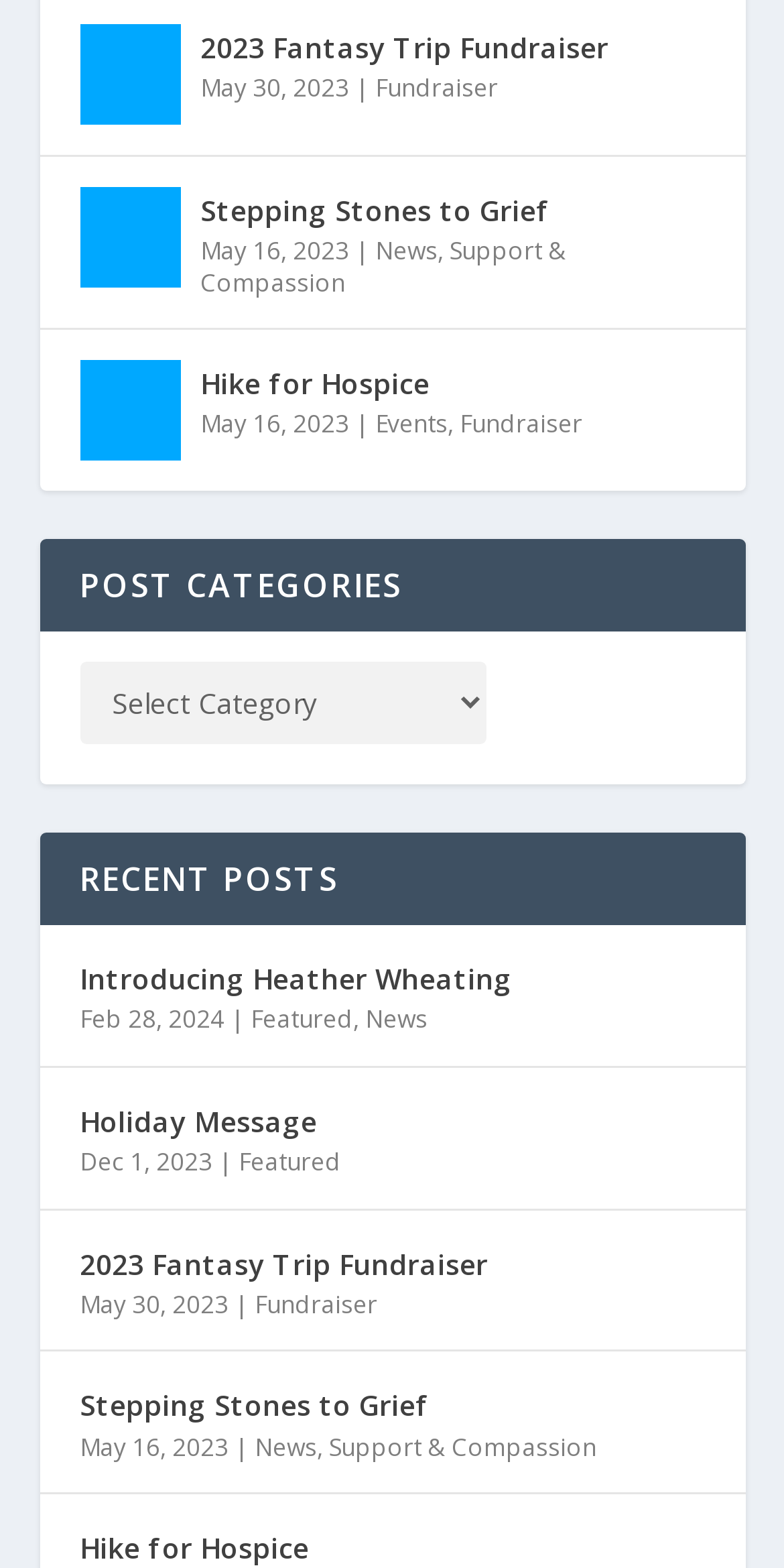Determine the bounding box coordinates for the region that must be clicked to execute the following instruction: "Explore the Stepping Stones to Grief link".

[0.101, 0.882, 0.547, 0.913]